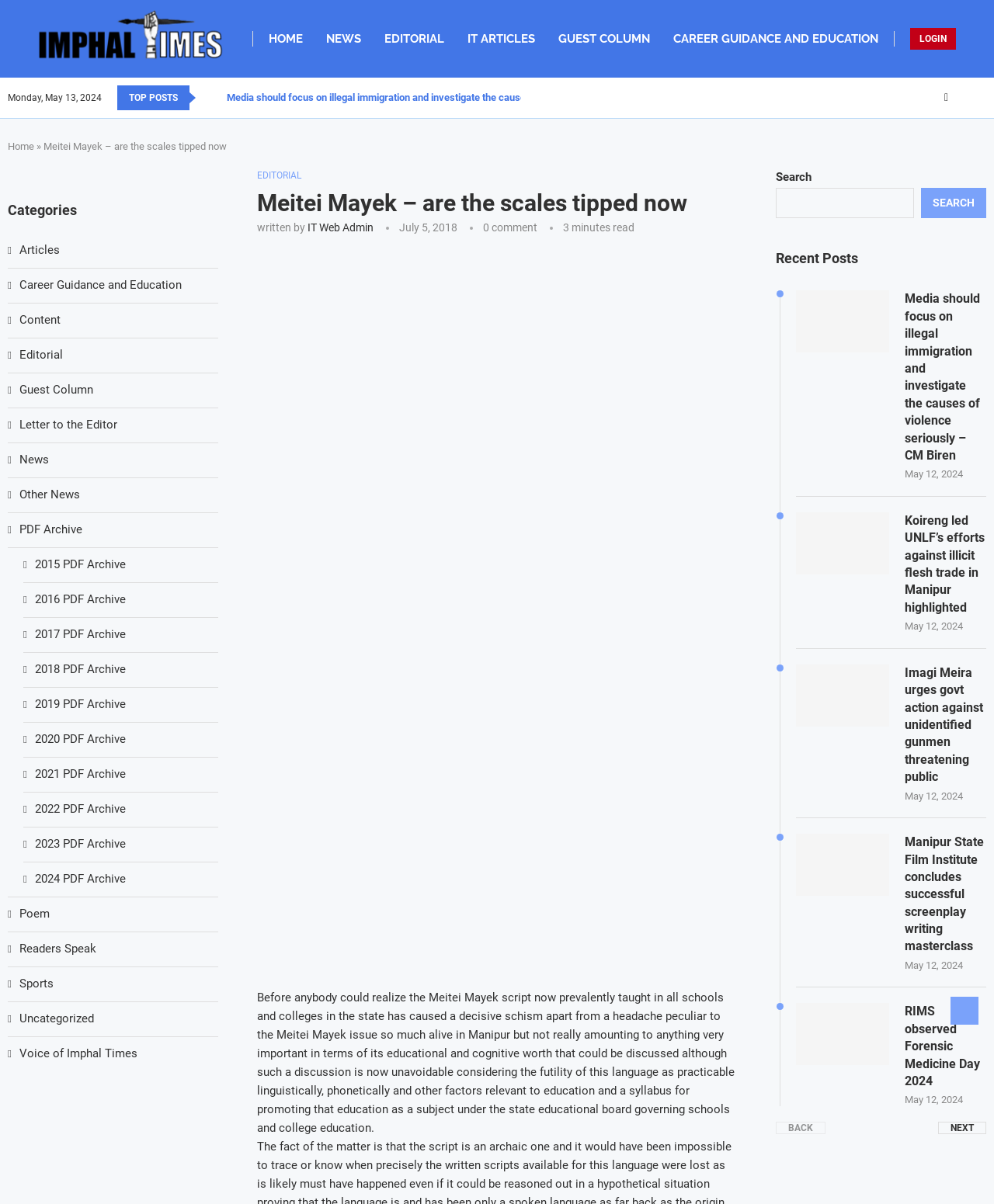Can you find the bounding box coordinates of the area I should click to execute the following instruction: "Click on the 'HOME' link"?

[0.27, 0.014, 0.305, 0.051]